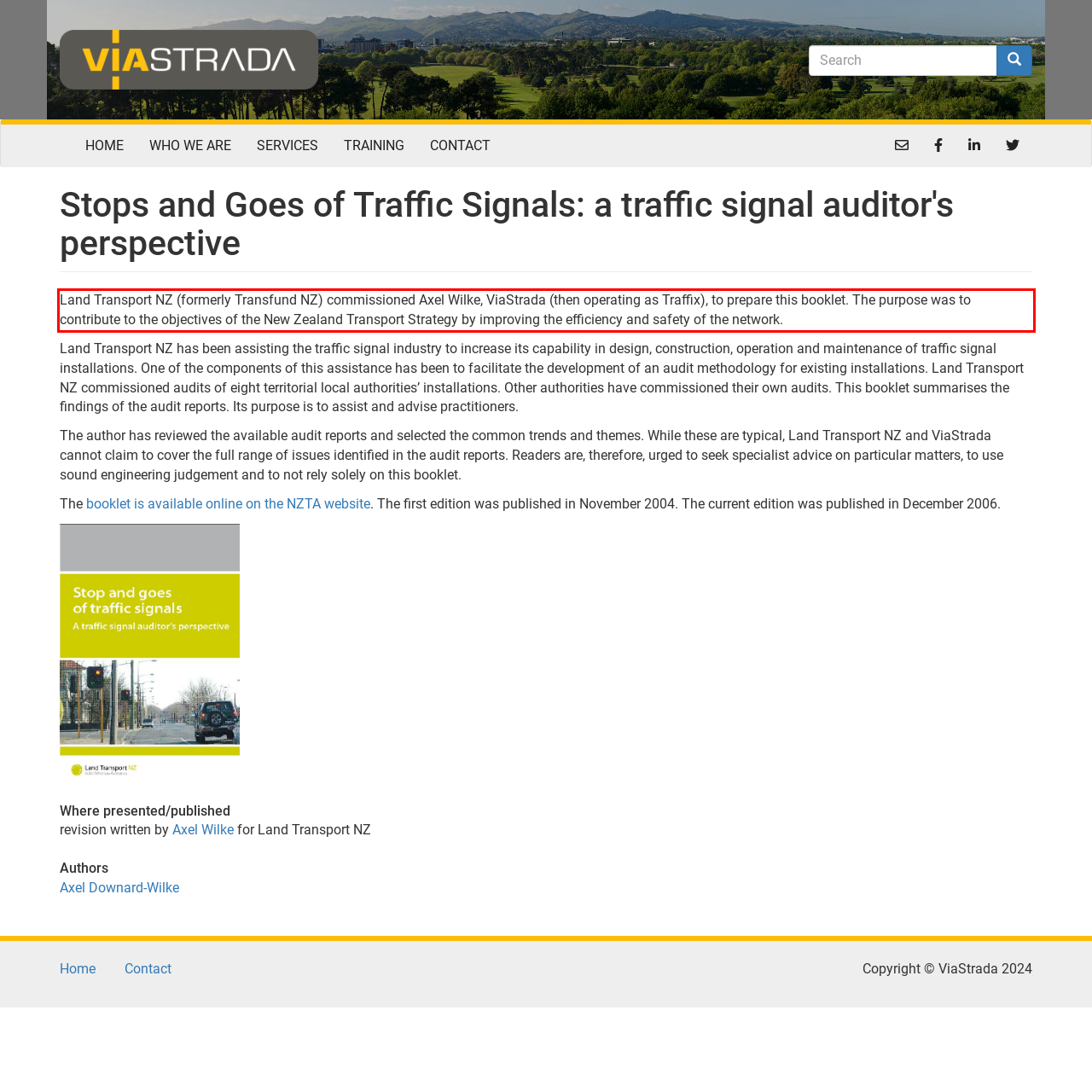You are given a screenshot of a webpage with a UI element highlighted by a red bounding box. Please perform OCR on the text content within this red bounding box.

Land Transport NZ (formerly Transfund NZ) commissioned Axel Wilke, ViaStrada (then operating as Traffix), to prepare this booklet. The purpose was to contribute to the objectives of the New Zealand Transport Strategy by improving the efficiency and safety of the network.